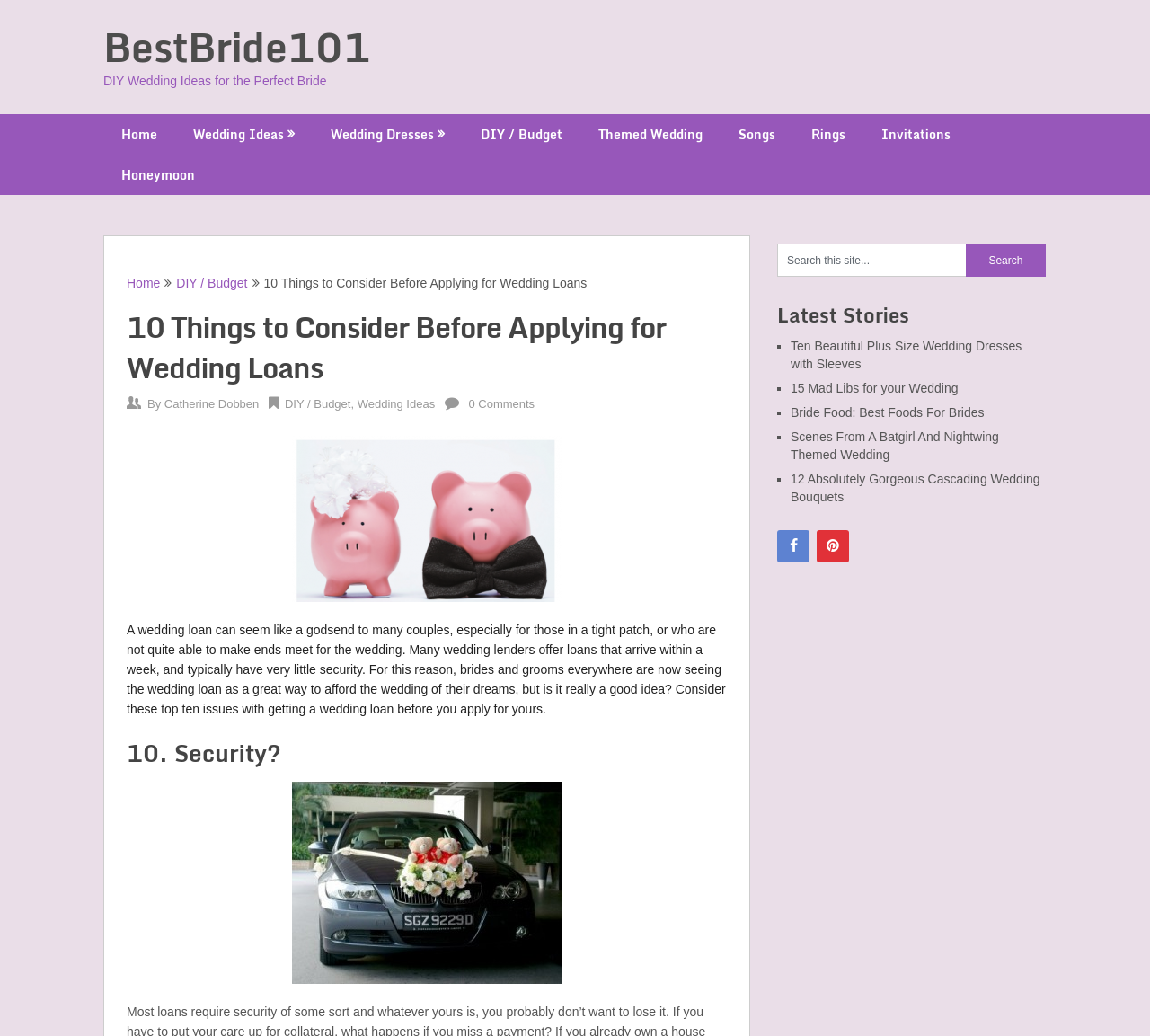What is the topic of the article?
Can you offer a detailed and complete answer to this question?

The topic of the article is obtained from the heading element '10 Things to Consider Before Applying for Wedding Loans' which is the main topic of the webpage.